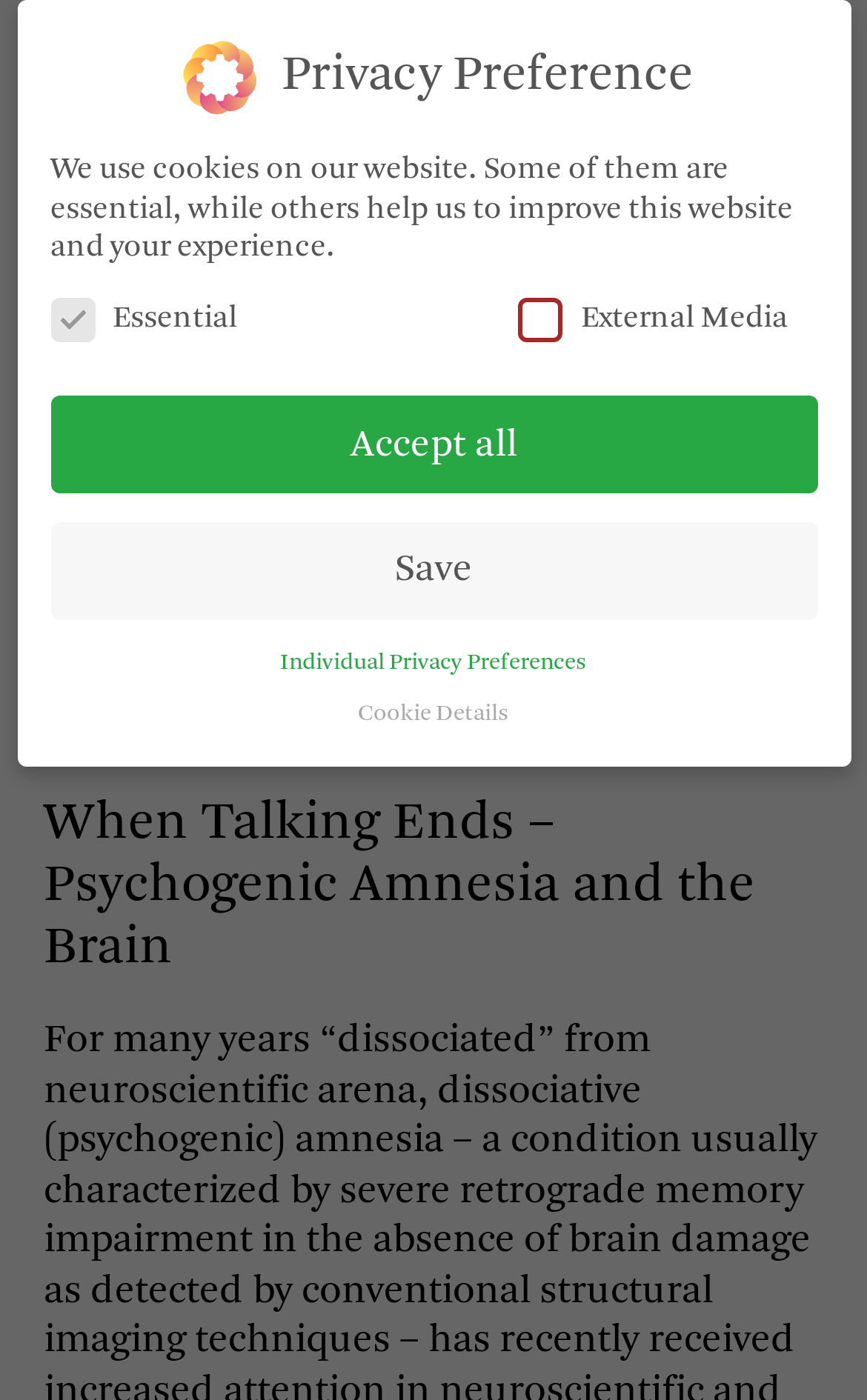What is the speaker's title?
Based on the content of the image, thoroughly explain and answer the question.

The speaker's title can be found in the section that describes the speaker, Angelica Staniloiu. The title is mentioned as 'Research Fellow, Department of Physiological Psychology, University of Bielefeld'.